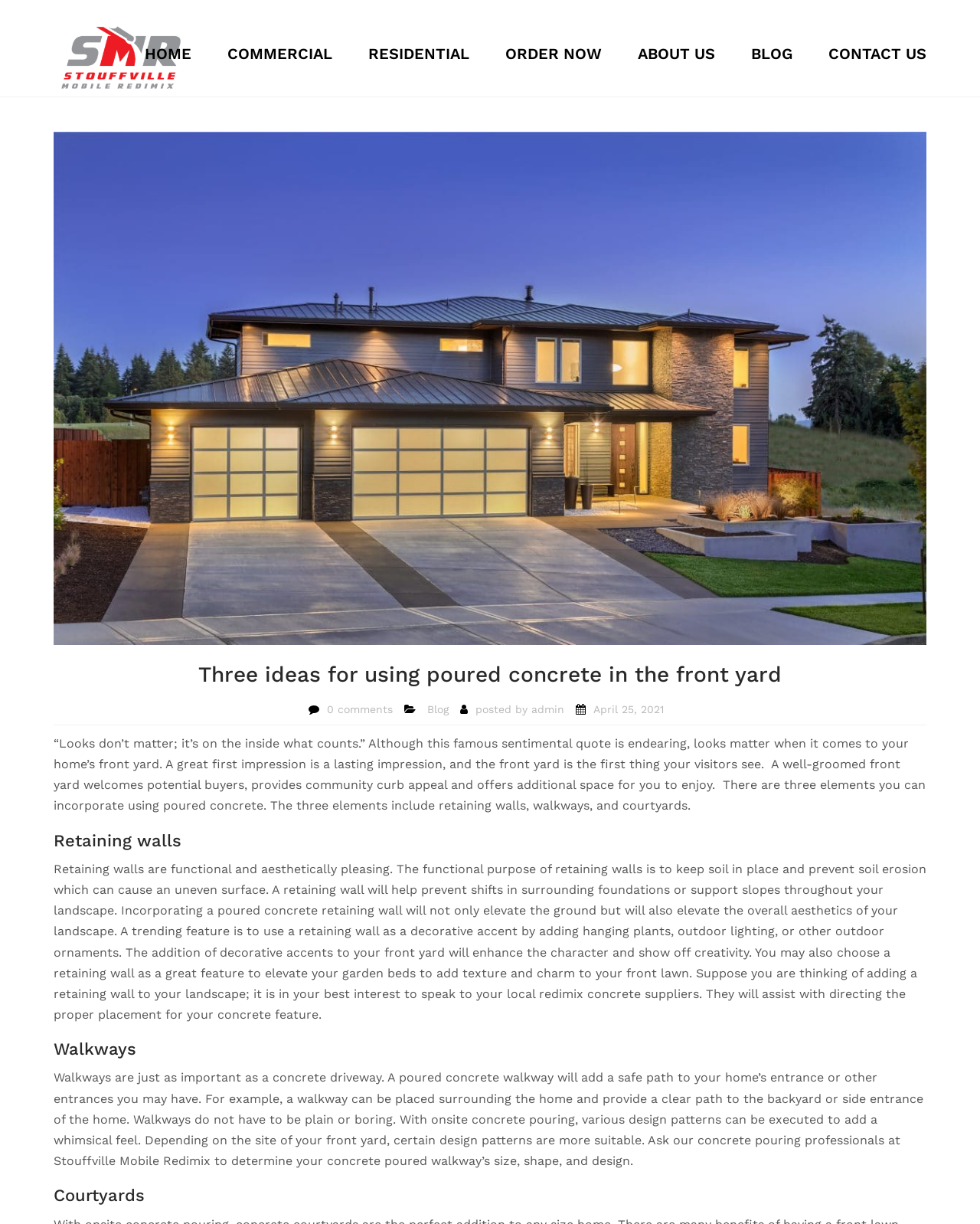Identify the bounding box coordinates of the part that should be clicked to carry out this instruction: "Click the 'BLOG' link".

[0.436, 0.572, 0.458, 0.587]